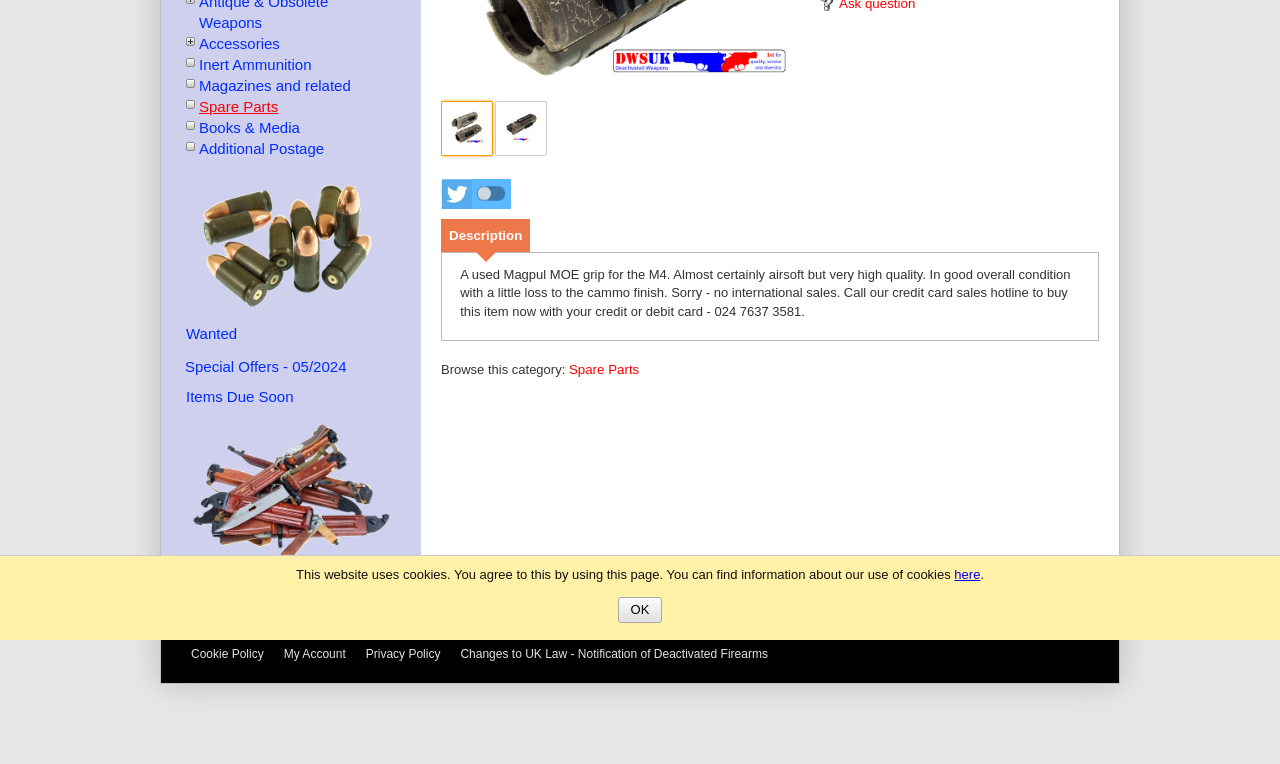Using the element description: "Items Due Soon", determine the bounding box coordinates for the specified UI element. The coordinates should be four float numbers between 0 and 1, [left, top, right, bottom].

[0.145, 0.508, 0.229, 0.53]